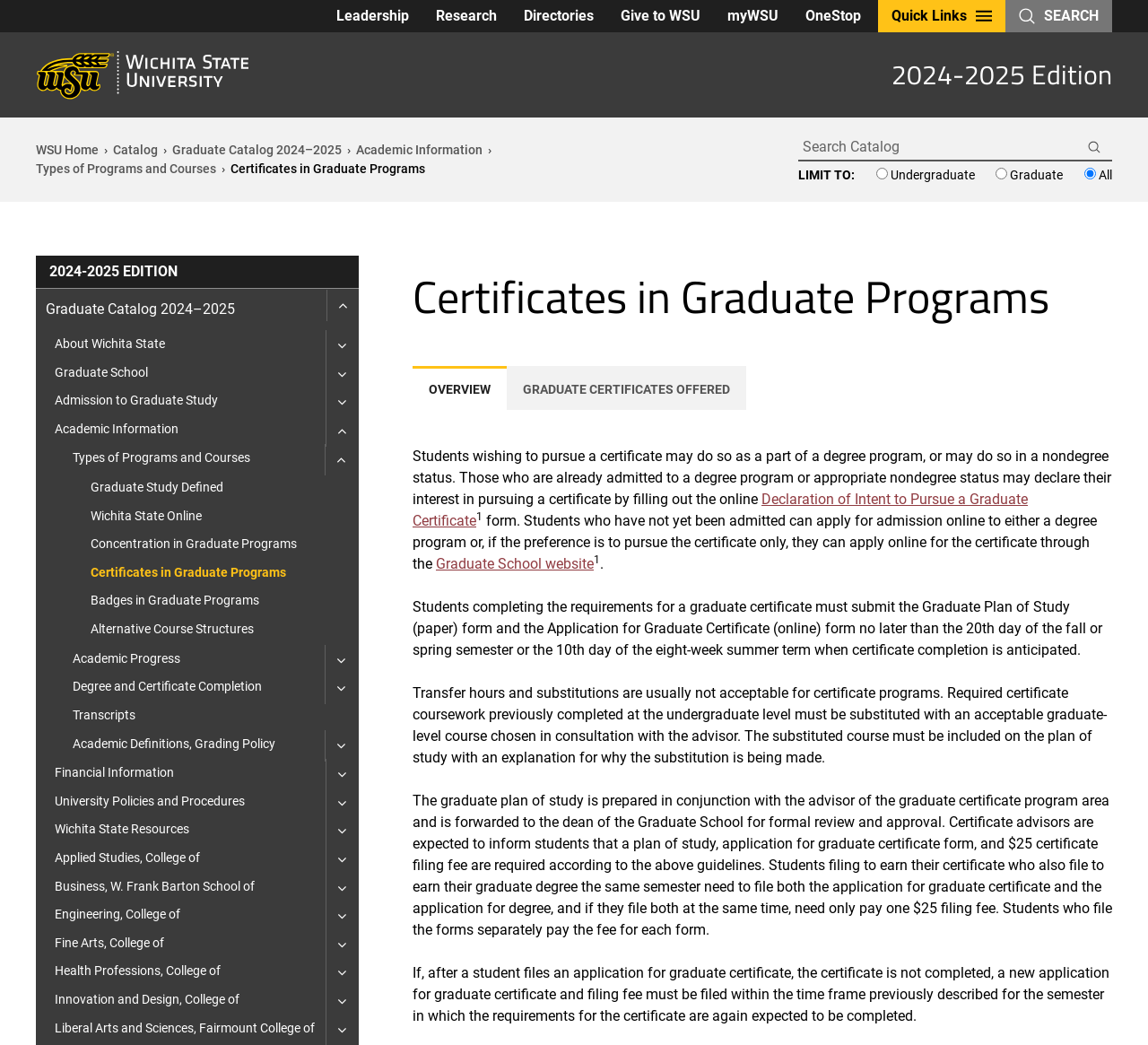Locate the bounding box coordinates of the element's region that should be clicked to carry out the following instruction: "Toggle the 'Graduate Catalog 2024–2025' button". The coordinates need to be four float numbers between 0 and 1, i.e., [left, top, right, bottom].

[0.284, 0.277, 0.312, 0.307]